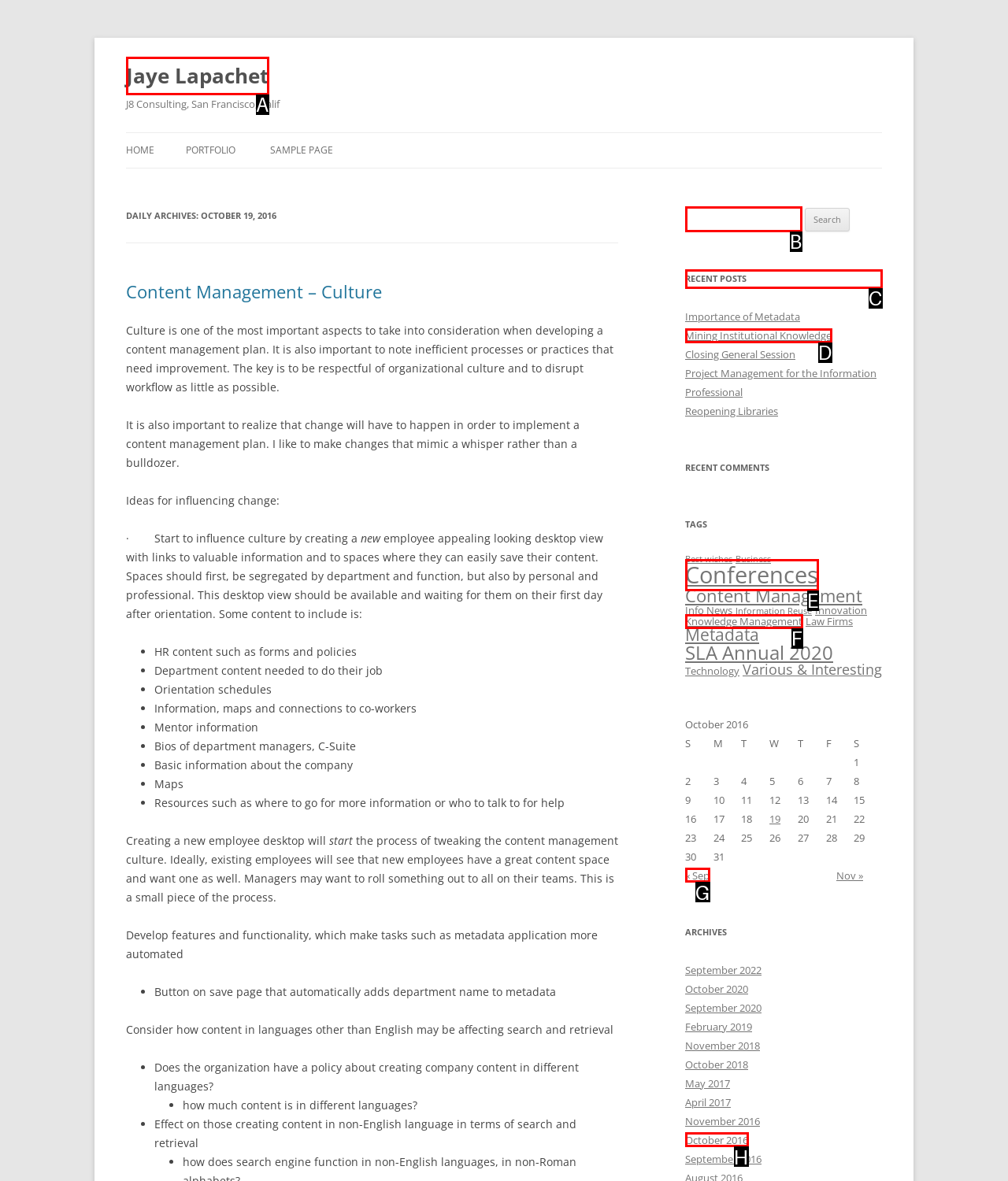Given the task: View the 'RECENT POSTS', indicate which boxed UI element should be clicked. Provide your answer using the letter associated with the correct choice.

C